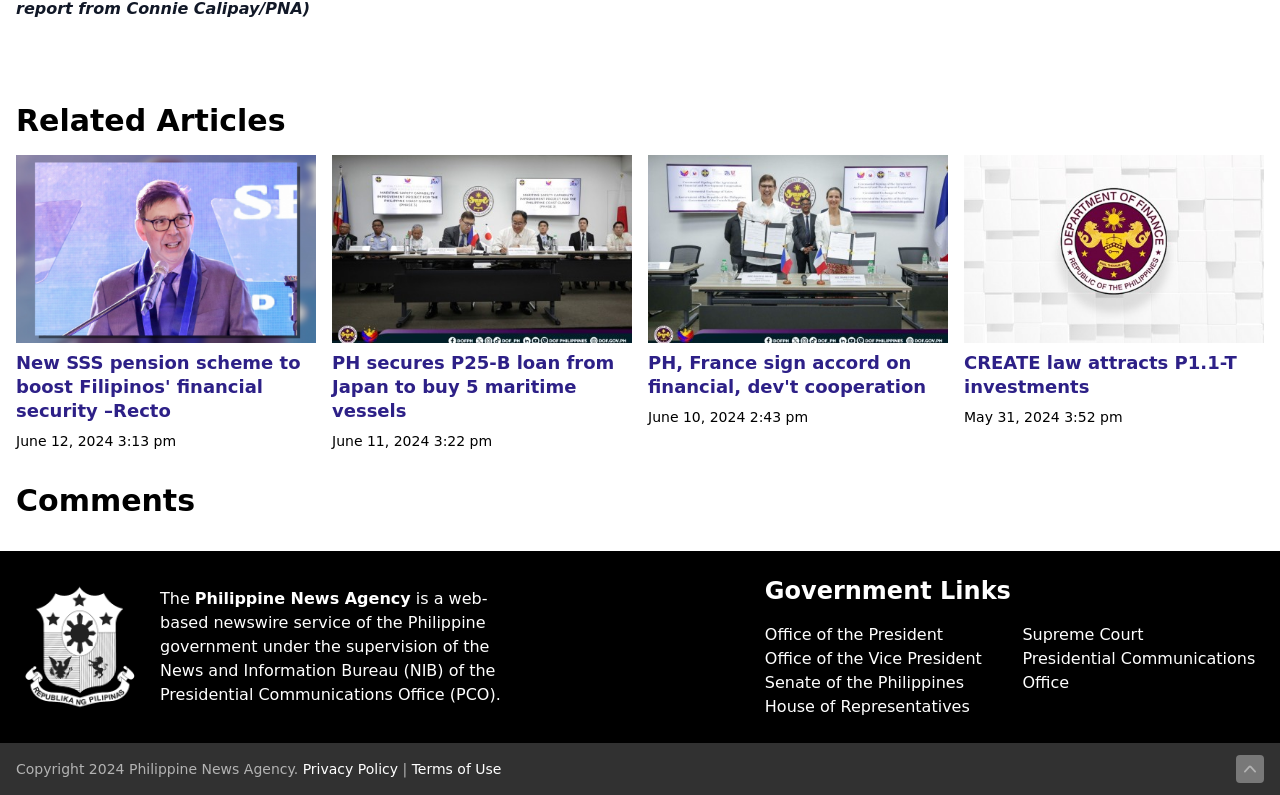Locate the bounding box of the UI element described by: "Senate of the Philippines" in the given webpage screenshot.

[0.598, 0.846, 0.753, 0.87]